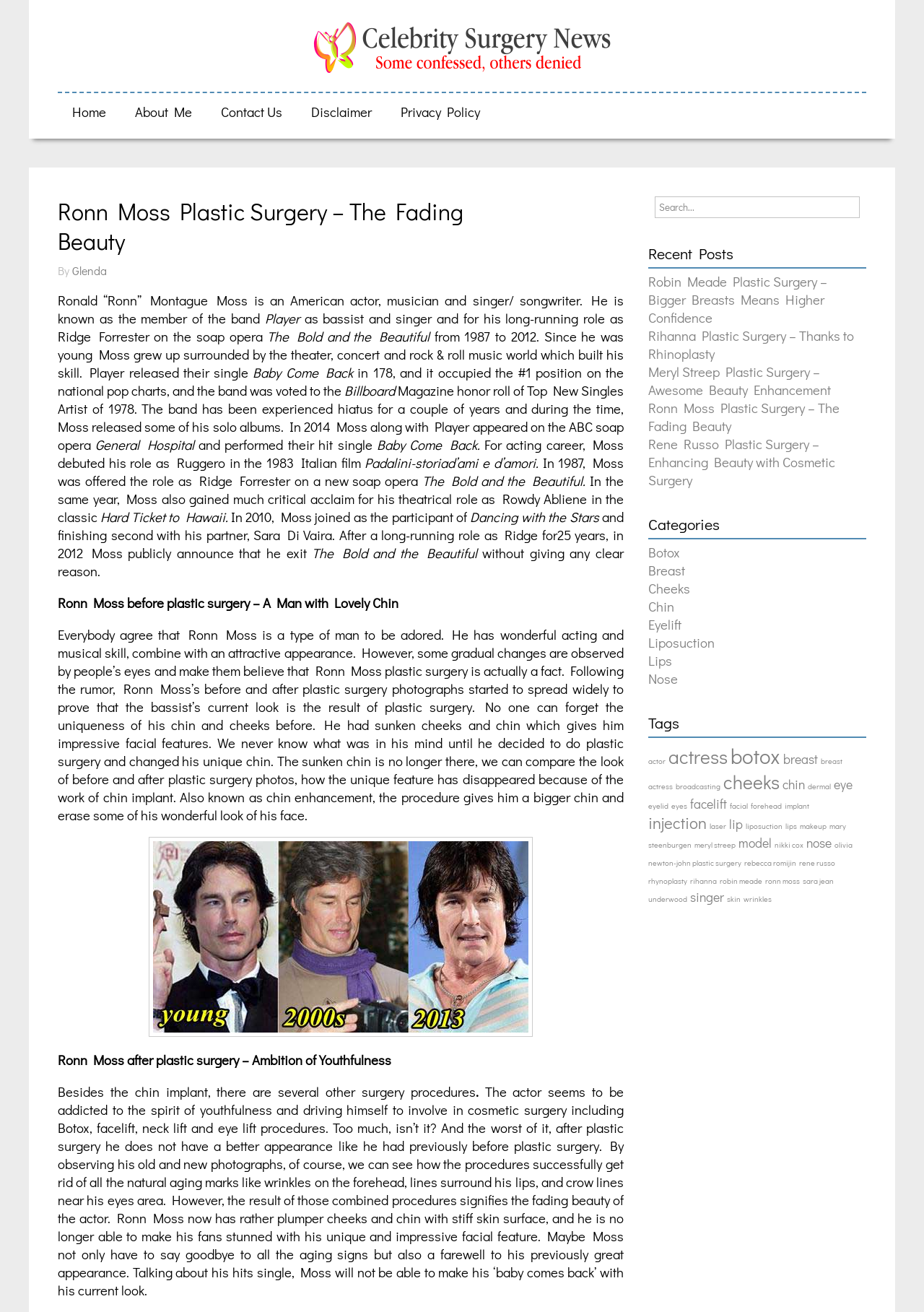Find the bounding box coordinates corresponding to the UI element with the description: "Ultimate Kept Man Life". The coordinates should be formatted as [left, top, right, bottom], with values as floats between 0 and 1.

None